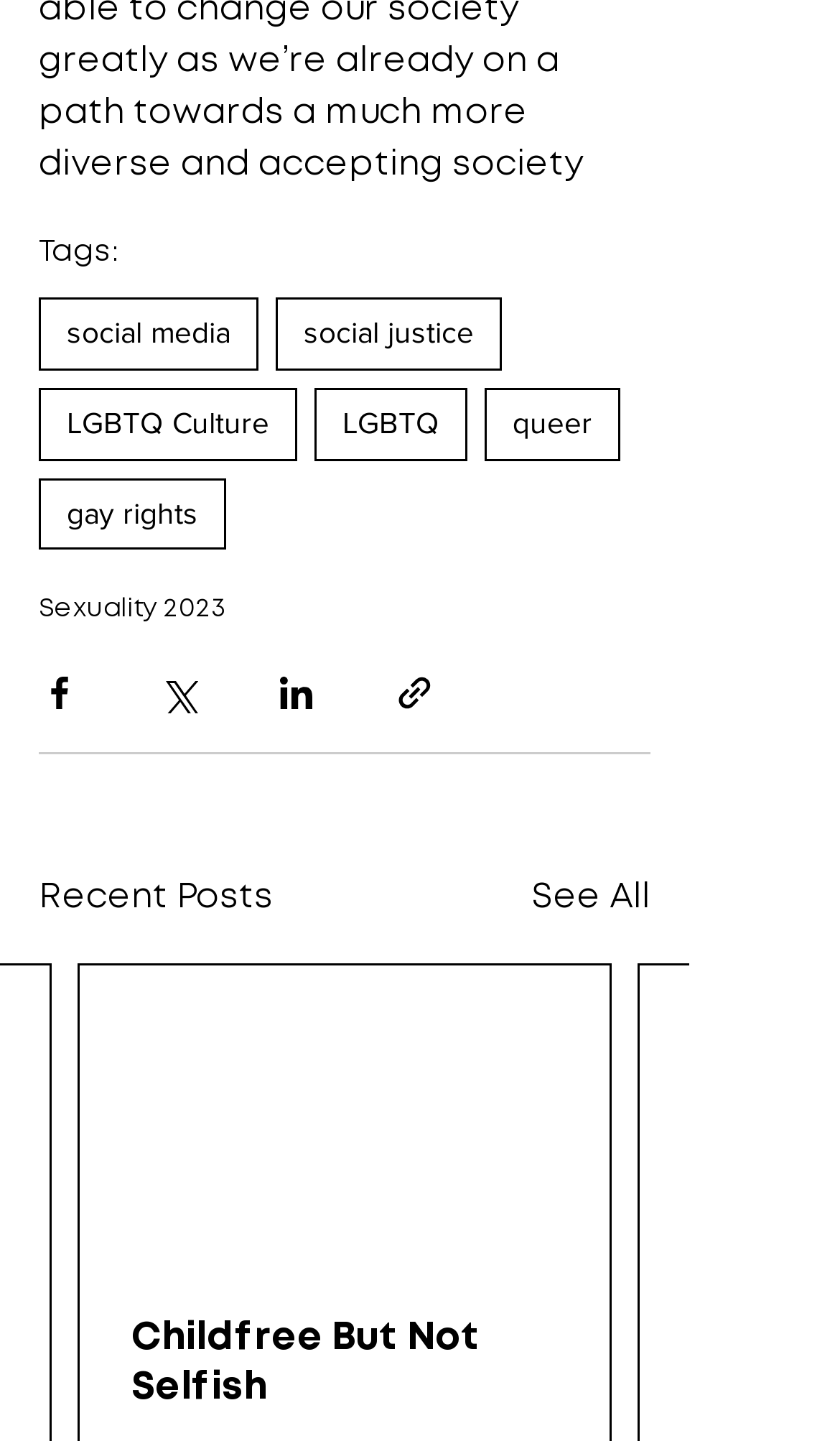Locate the bounding box of the UI element described in the following text: "LGBTQ".

[0.374, 0.269, 0.556, 0.319]